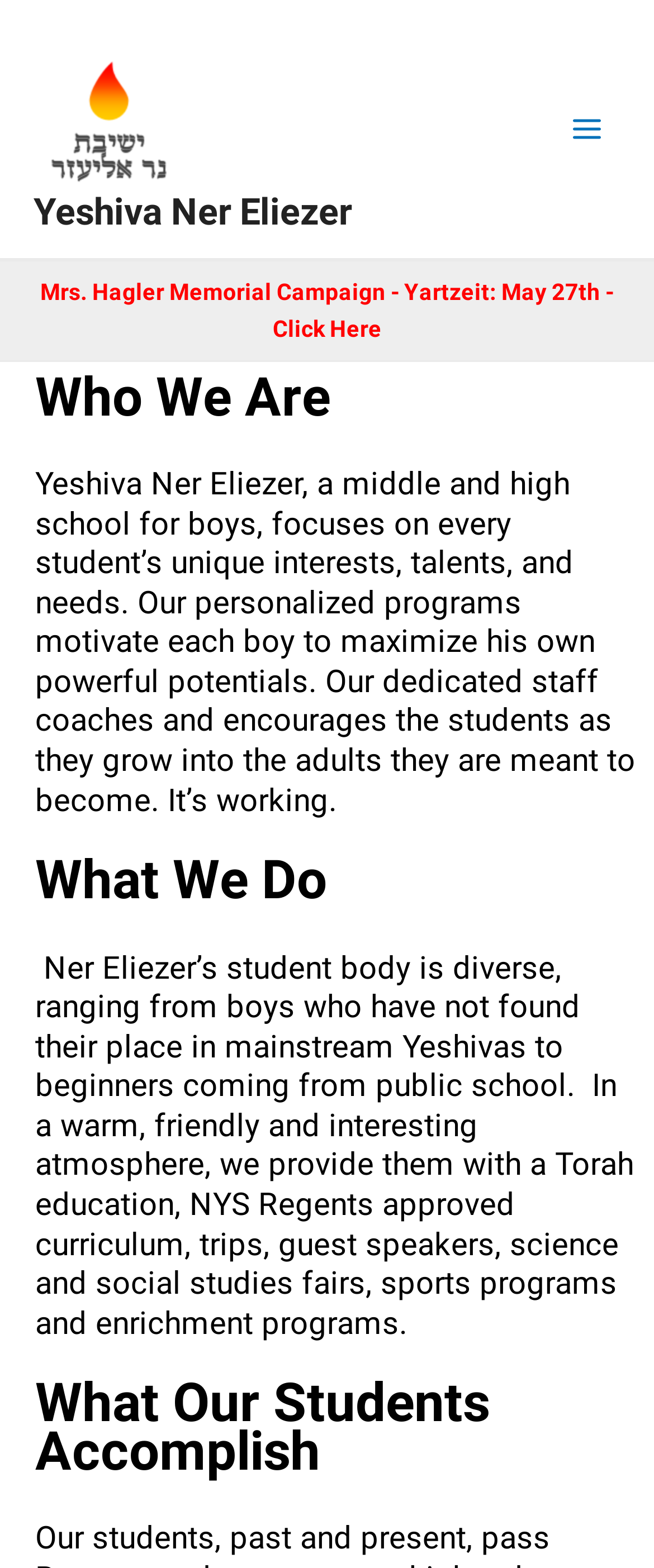What type of education does the yeshiva provide?
Answer the question with just one word or phrase using the image.

Torah education and NYS Regents approved curriculum